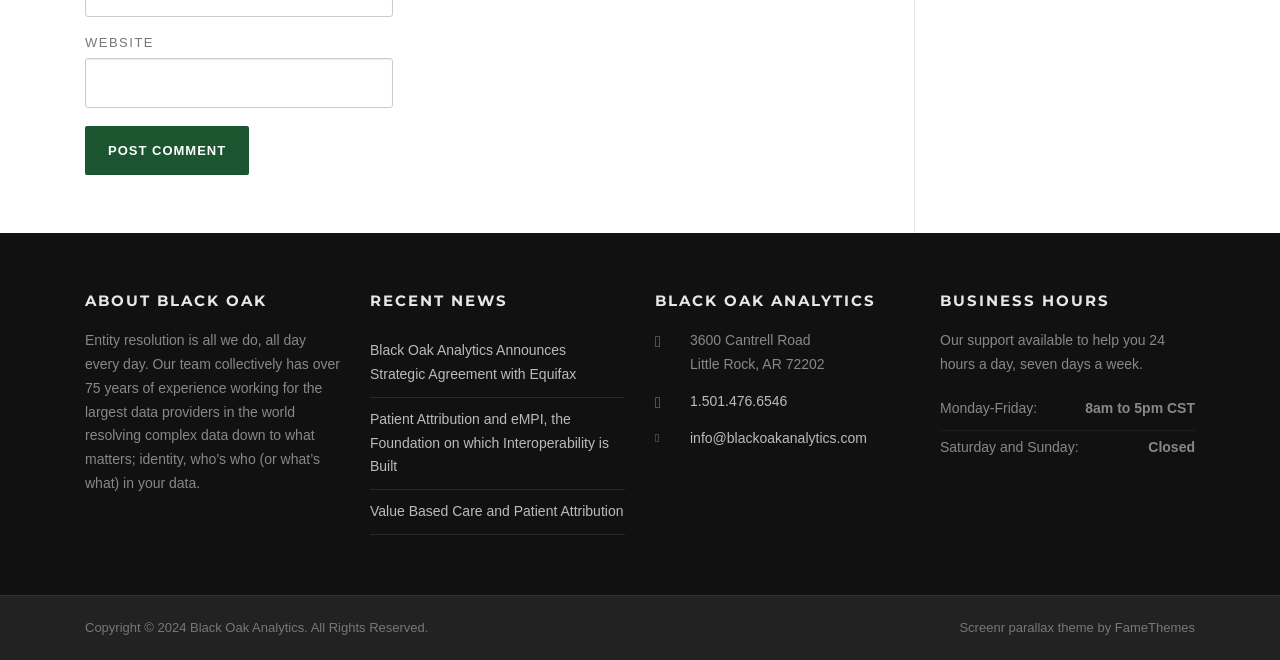Identify the bounding box for the UI element described as: "Screenr parallax theme". The coordinates should be four float numbers between 0 and 1, i.e., [left, top, right, bottom].

[0.75, 0.939, 0.855, 0.962]